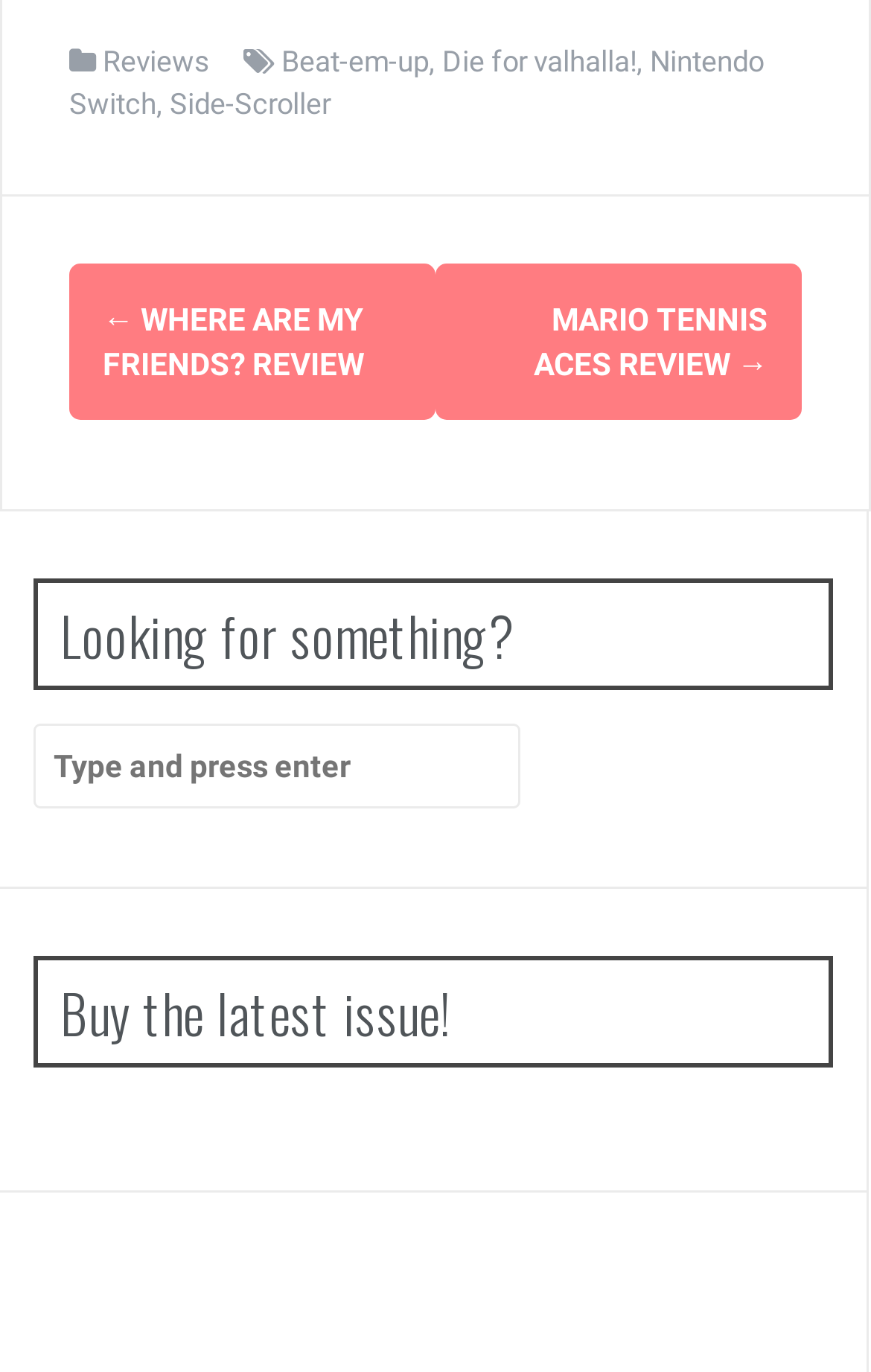What type of game is Die for Valhalla!
Can you provide a detailed and comprehensive answer to the question?

The answer can be found in the footer section of the webpage, where there are links to different categories. The link 'Die for Valhalla!' is accompanied by the category 'Beat-em-up', indicating that the game belongs to this genre.